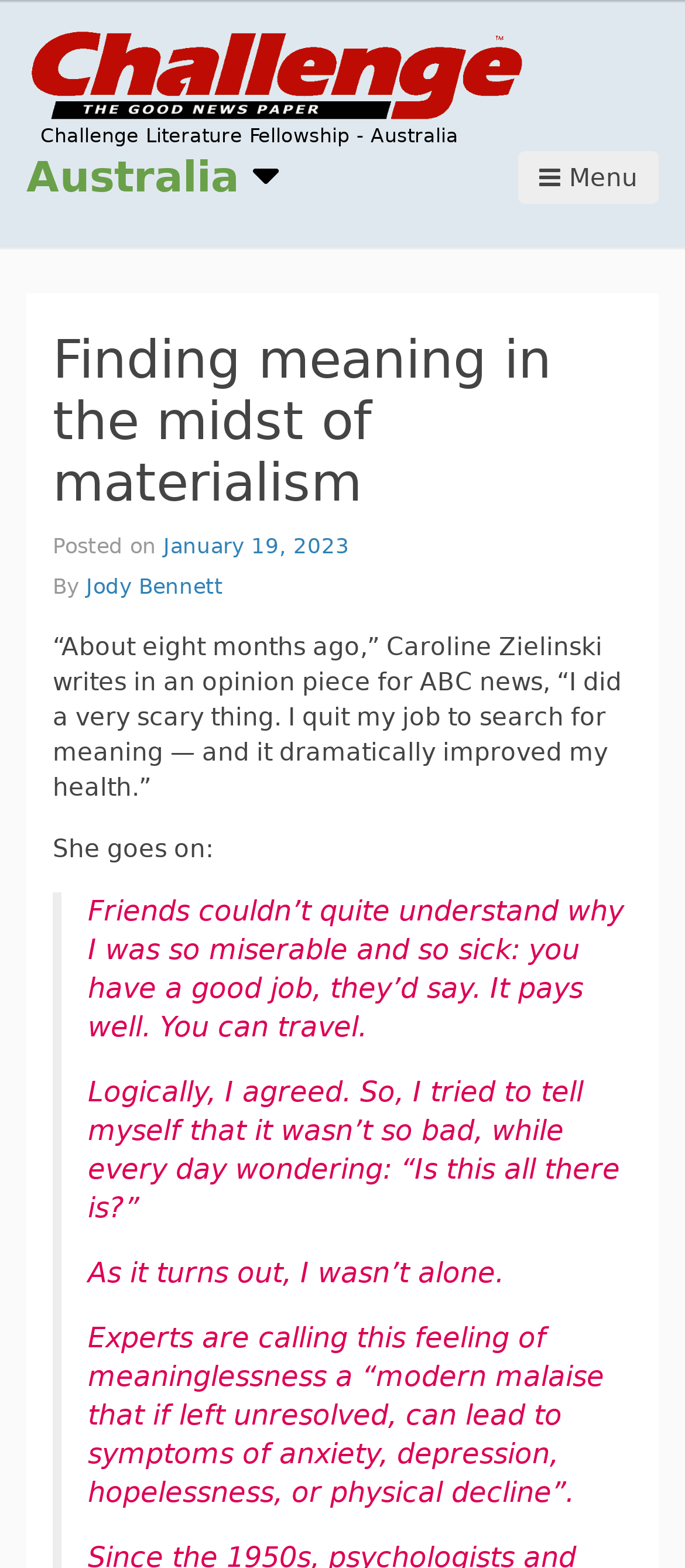What is the name of the author of the article?
Please provide a single word or phrase answer based on the image.

Jody Bennett